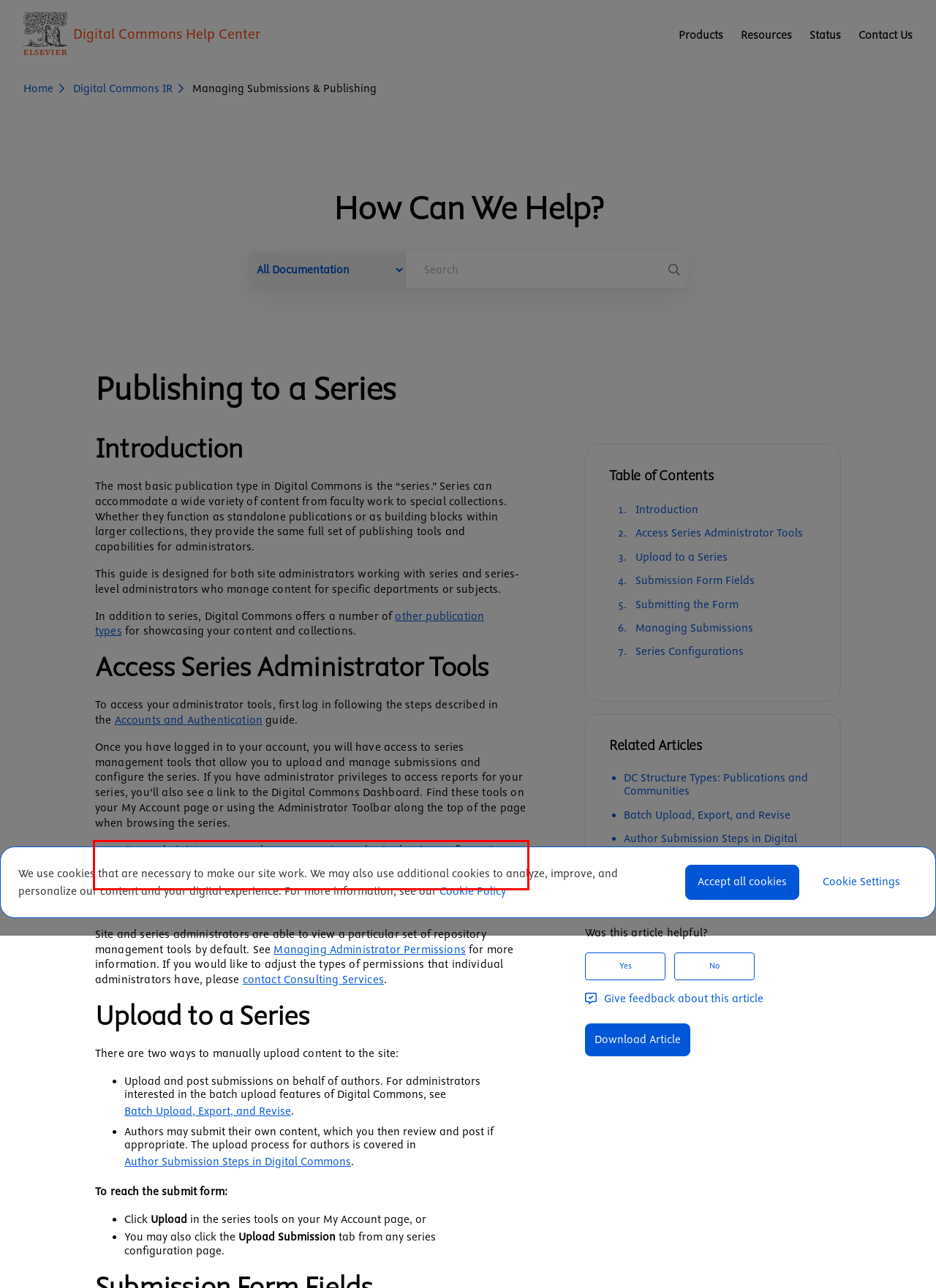Please identify and extract the text content from the UI element encased in a red bounding box on the provided webpage screenshot.

Repository administrators can also access series tools via the site configurations. However, they will not see series-specific options on the My Account page unless they are also added as administrators to individual series.